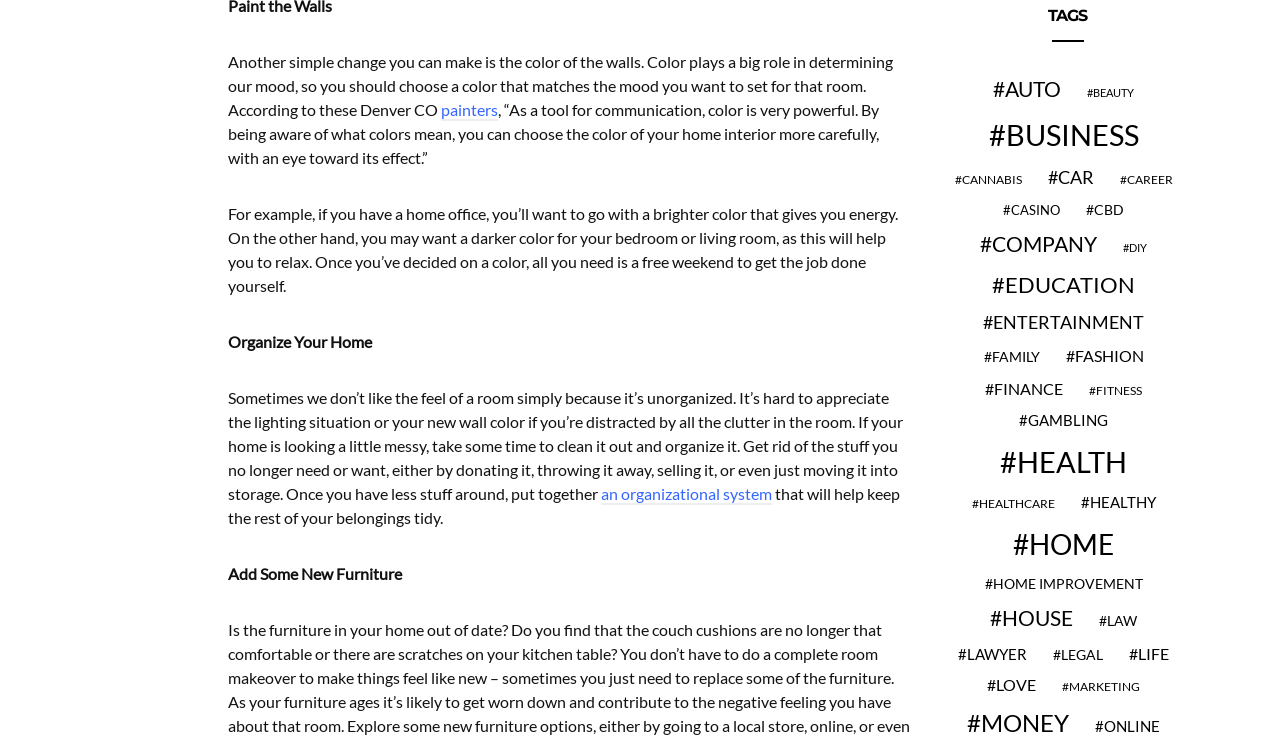Find the bounding box coordinates for the area that must be clicked to perform this action: "learn about Health".

[0.775, 0.598, 0.887, 0.658]